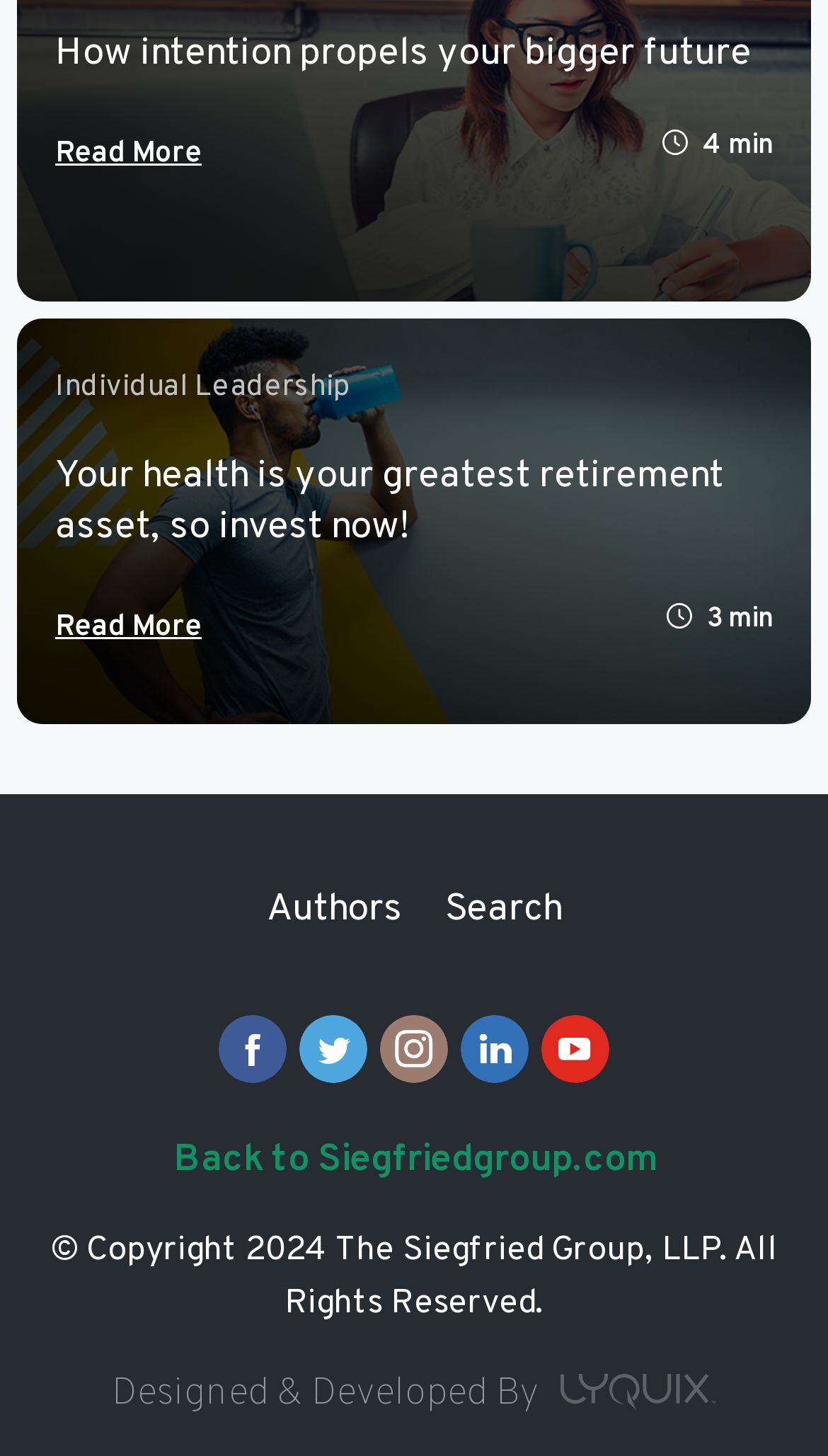Look at the image and give a detailed response to the following question: What is the name of the company that developed the website?

The name of the company that developed the website can be determined by looking at the link 'Designed & Developed By Lyquix' in the footer section, which mentions the company name 'Lyquix'.